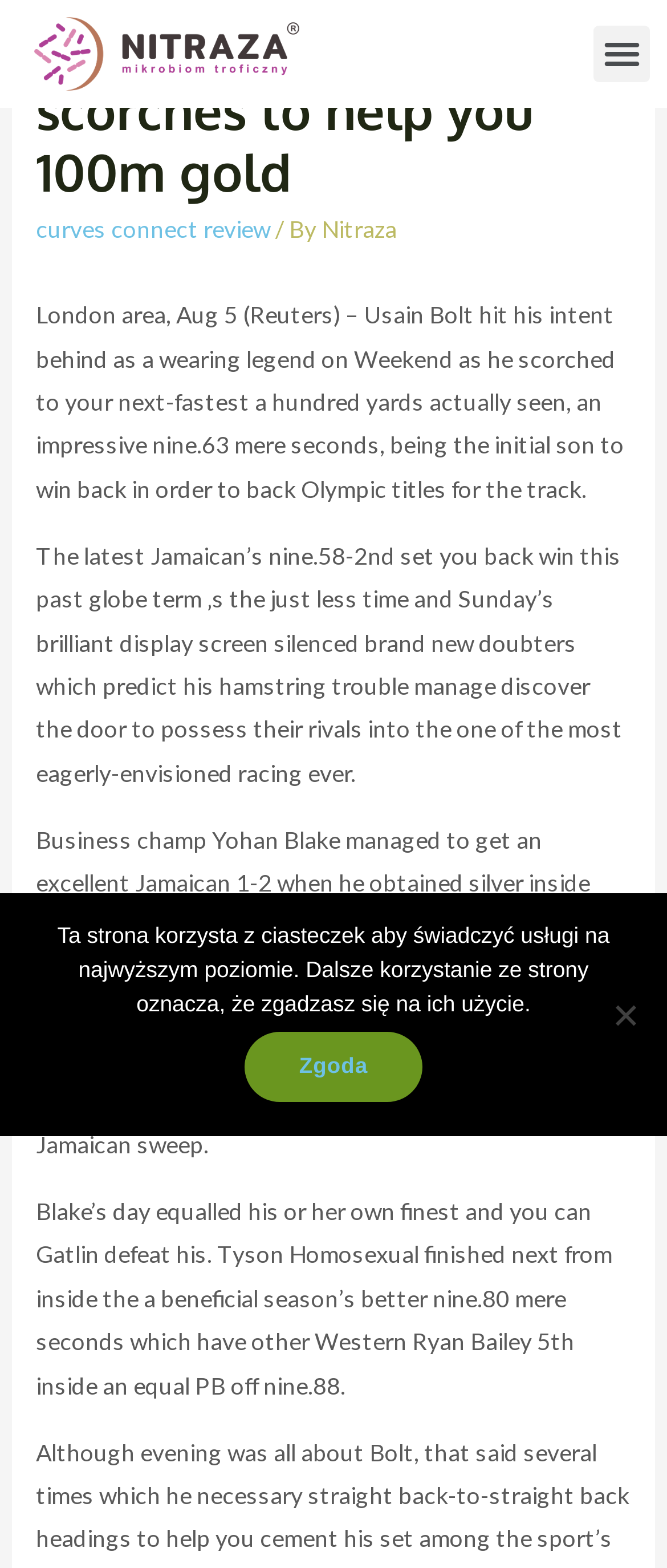Please locate and generate the primary heading on this webpage.

Revise cuatro-Olympics-Athletics-Wise Bolt scorches to help you 100m gold